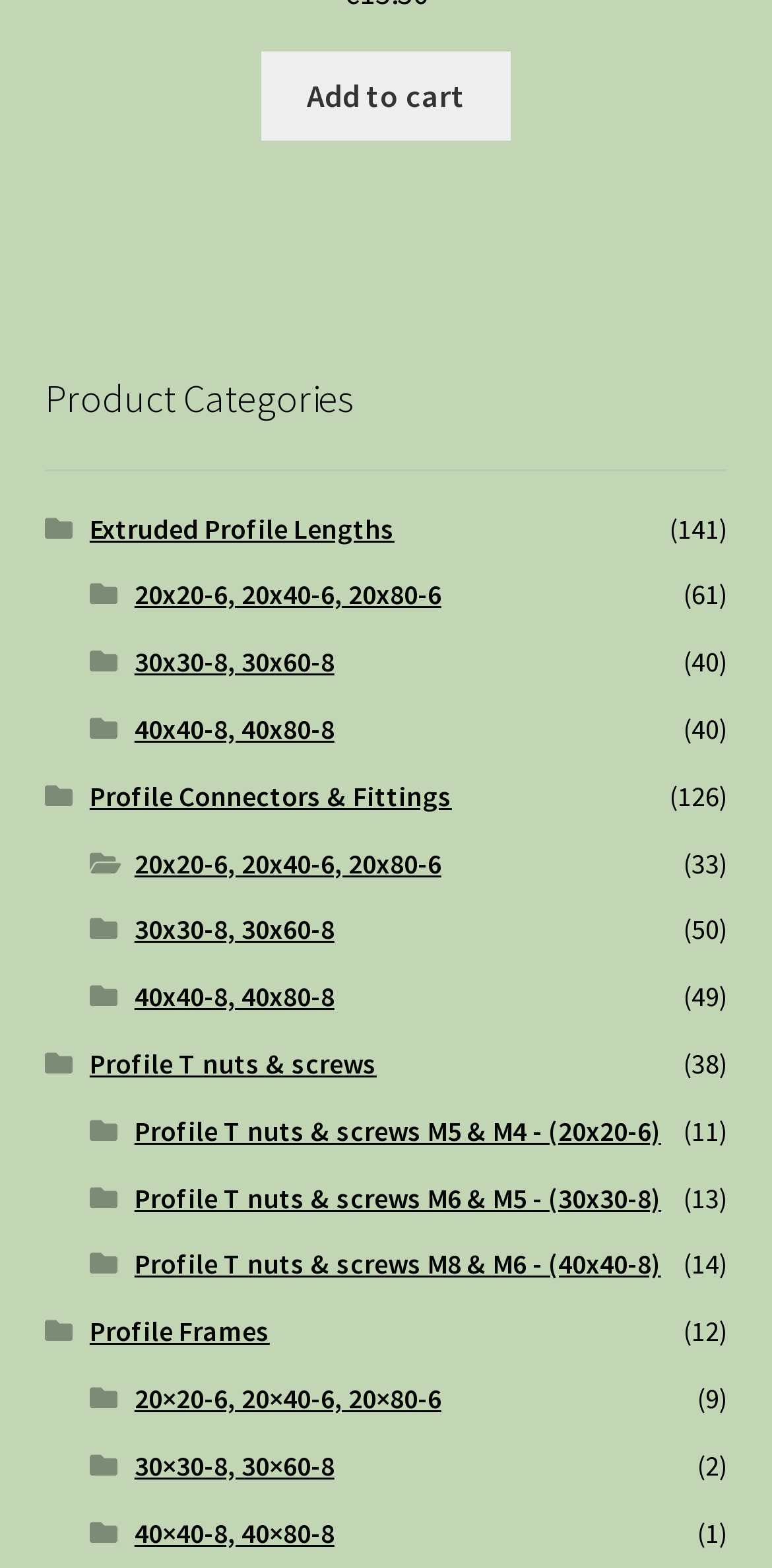Please identify the bounding box coordinates of the element on the webpage that should be clicked to follow this instruction: "Check Profile Frames". The bounding box coordinates should be given as four float numbers between 0 and 1, formatted as [left, top, right, bottom].

[0.116, 0.838, 0.349, 0.861]